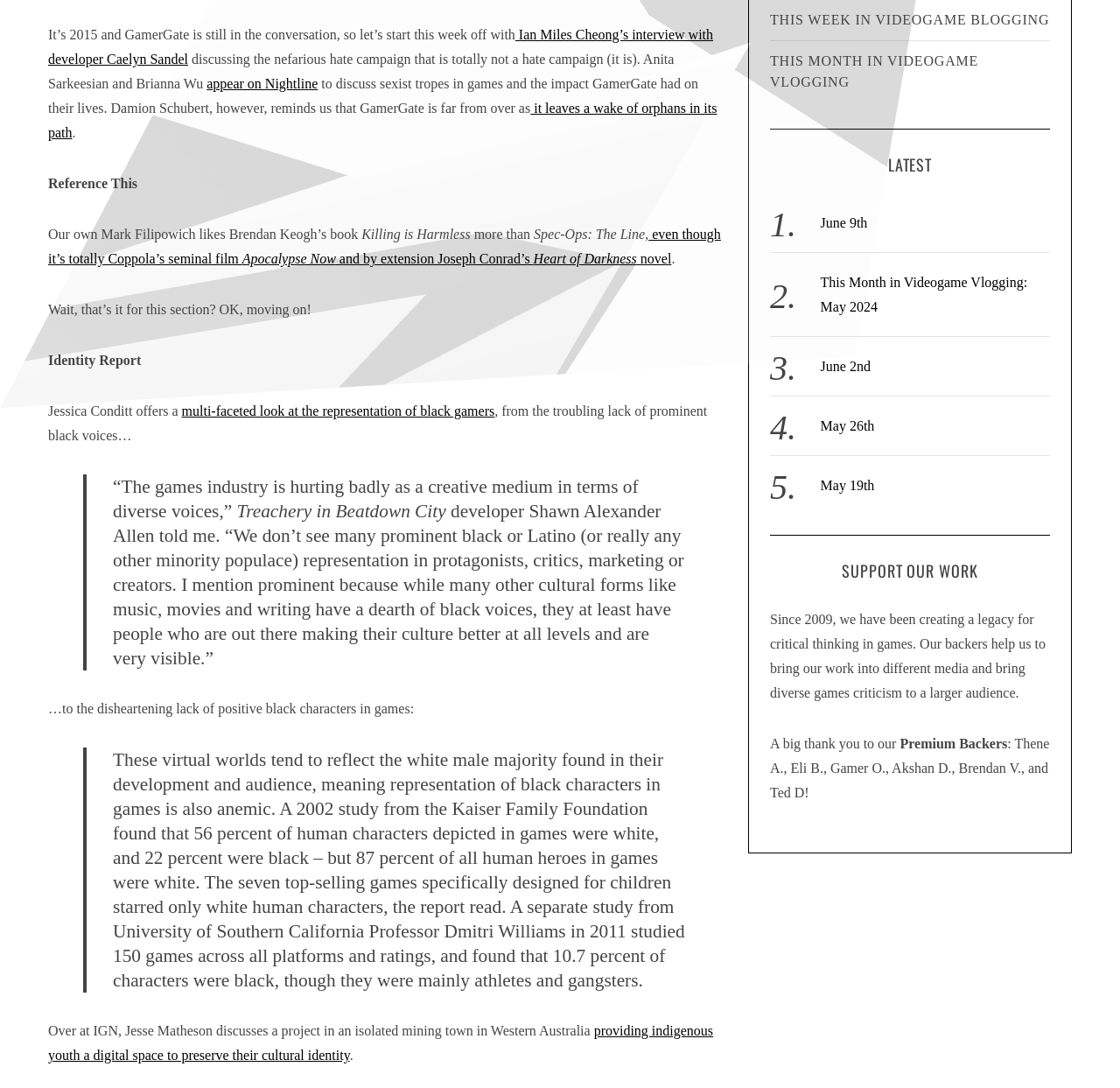Please provide the bounding box coordinates for the UI element as described: "June 9th". The coordinates must be four floats between 0 and 1, represented as [left, top, right, bottom].

[0.732, 0.198, 0.775, 0.212]